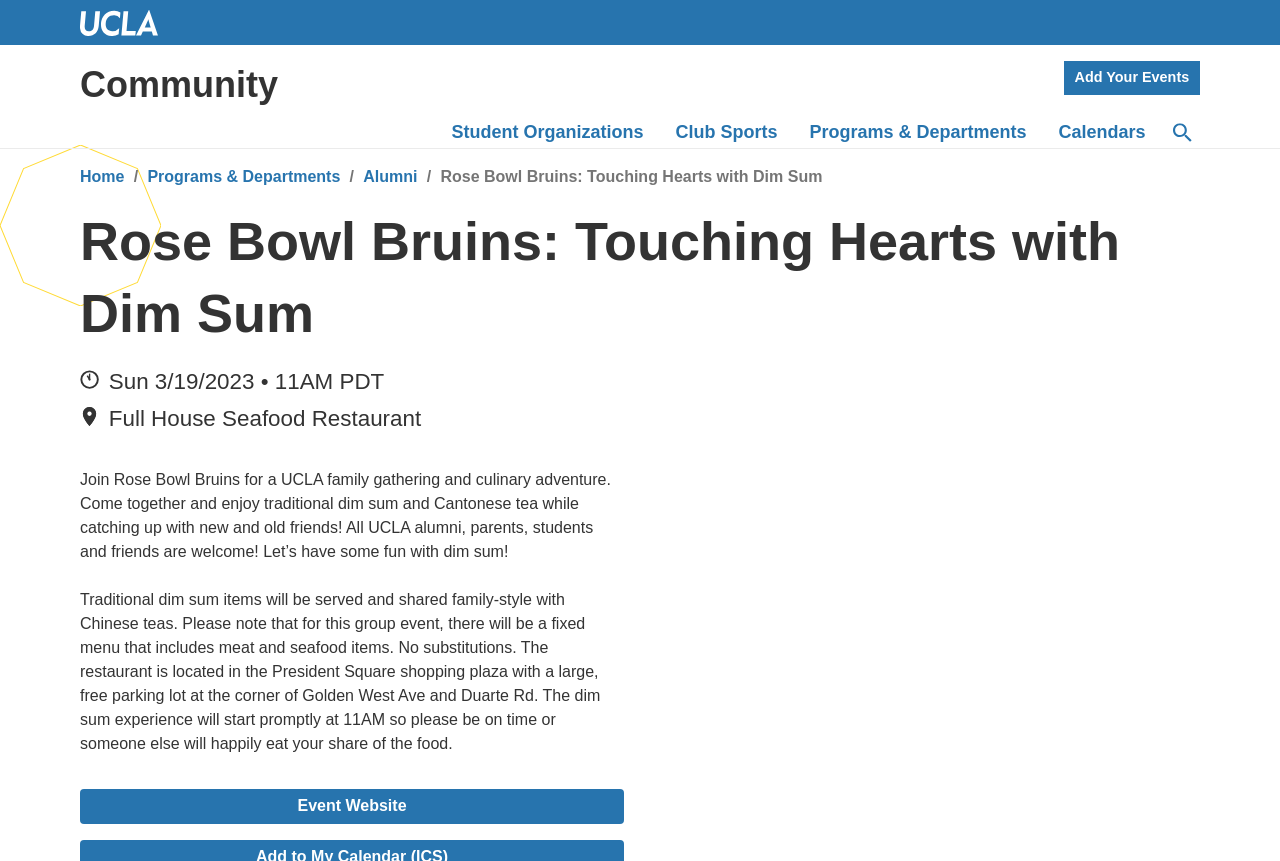What type of food will be served?
Look at the image and provide a short answer using one word or a phrase.

Dim sum